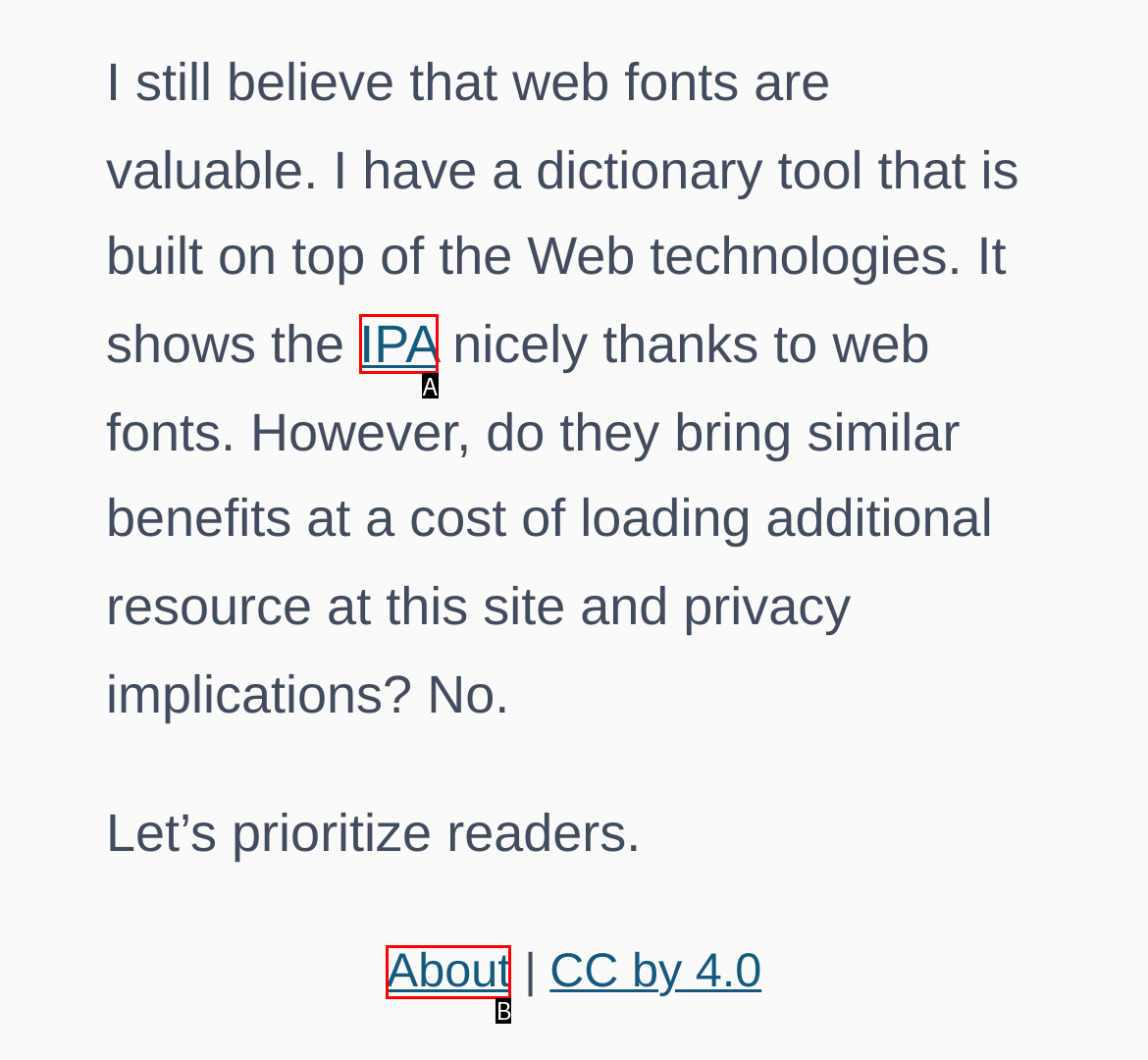Using the element description: IPA, select the HTML element that matches best. Answer with the letter of your choice.

A